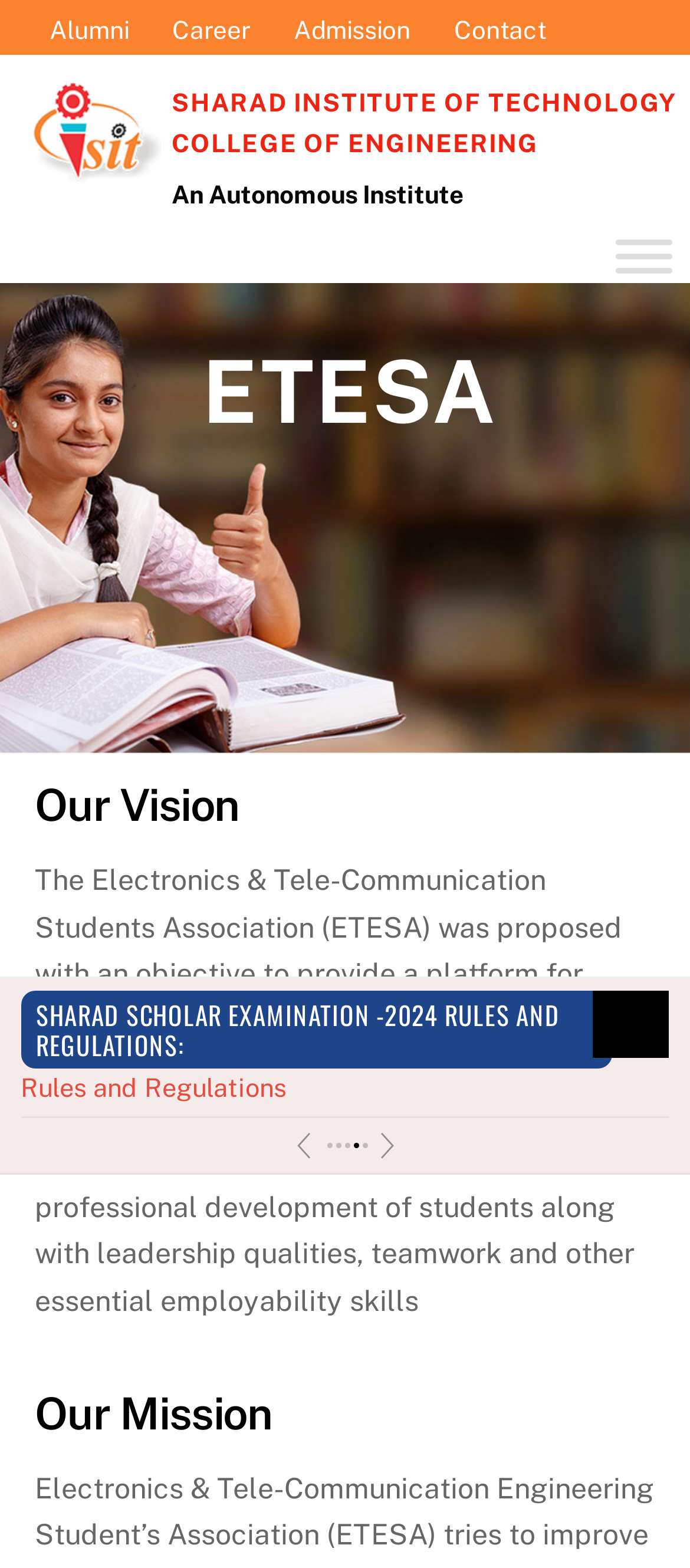Identify the bounding box coordinates for the UI element described by the following text: "Career". Provide the coordinates as four float numbers between 0 and 1, in the format [left, top, right, bottom].

[0.228, 0.005, 0.384, 0.034]